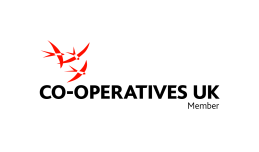What is indicated below the main text?
Give a single word or phrase answer based on the content of the image.

The word 'Member'